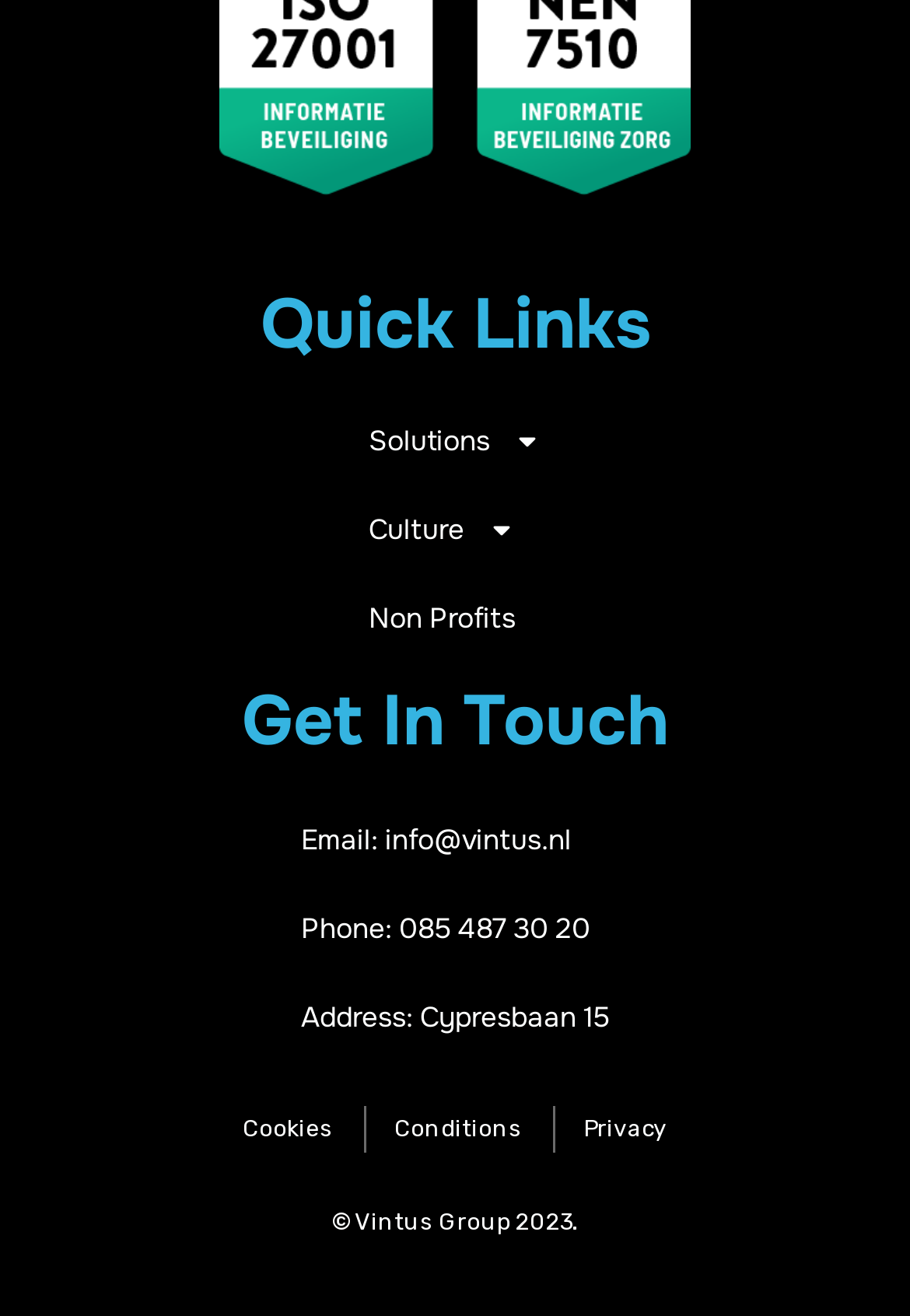What is the address of the company?
Please provide a detailed and comprehensive answer to the question.

The address of the company can be found under the 'Get In Touch' section, which states 'Address: Cypresbaan 15'.